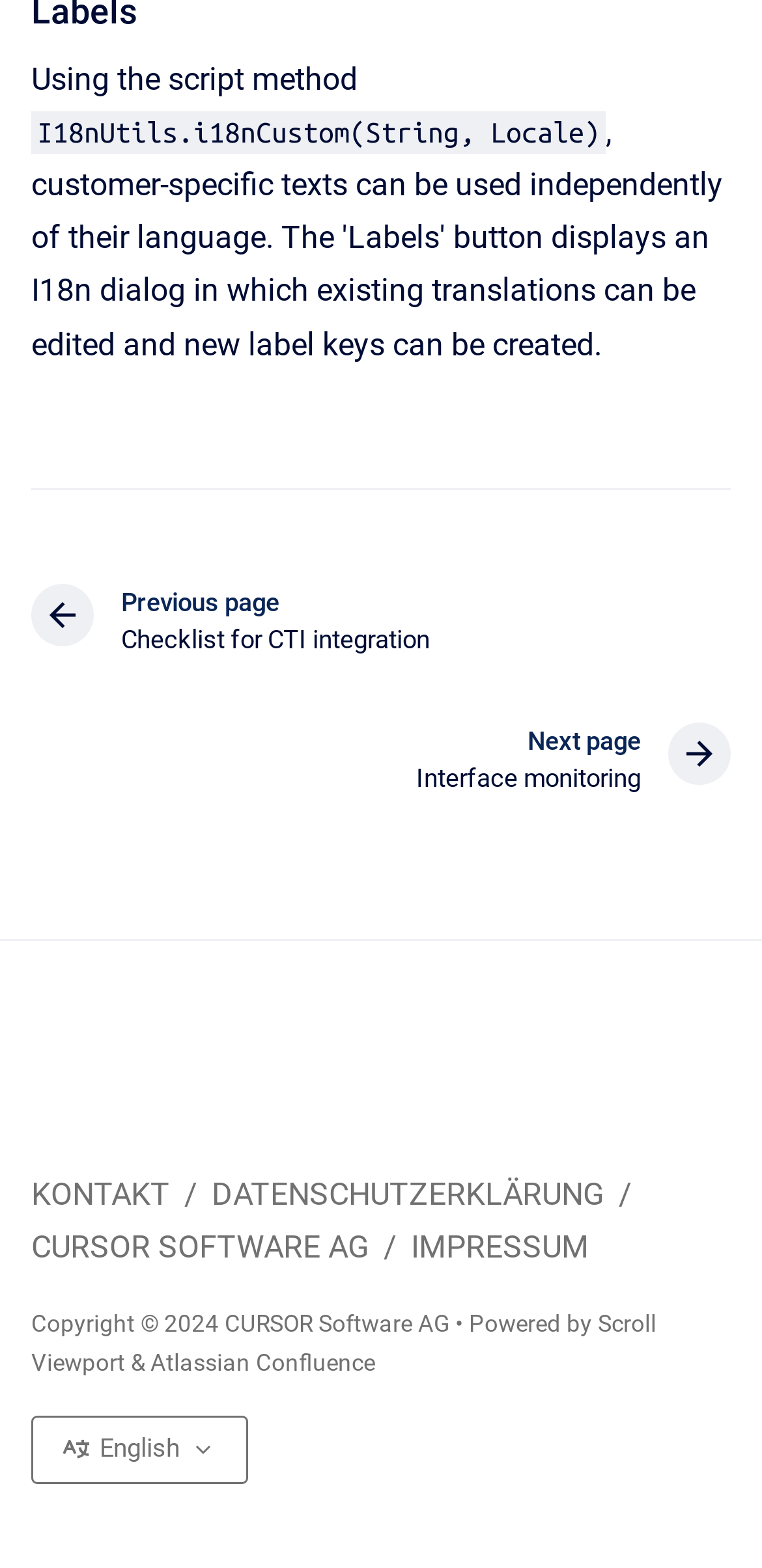Identify the bounding box coordinates of the clickable region to carry out the given instruction: "Go to Atlassian Confluence".

[0.197, 0.861, 0.492, 0.879]